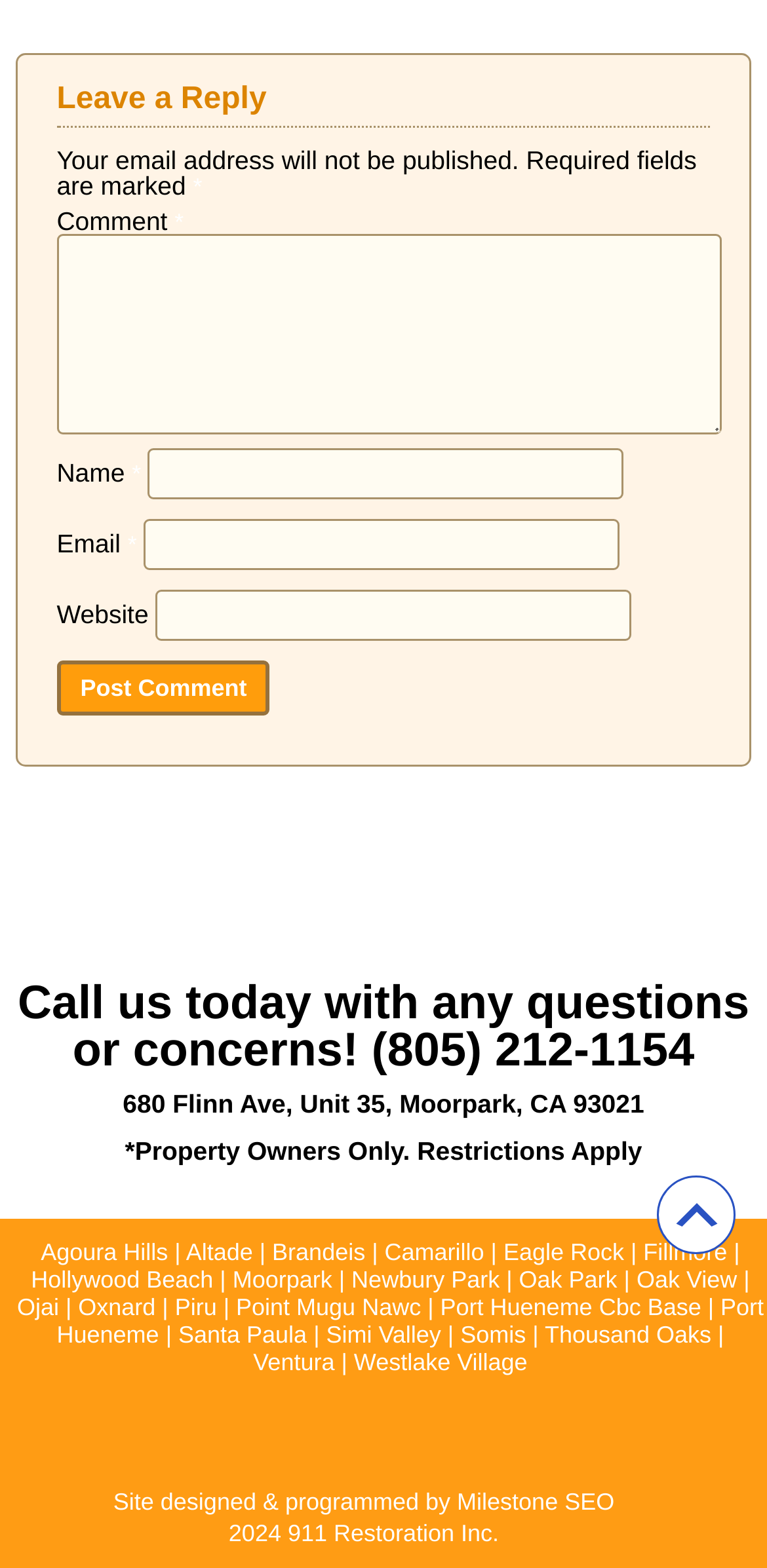What is the name of the company that designed the website?
Use the screenshot to answer the question with a single word or phrase.

Milestone SEO